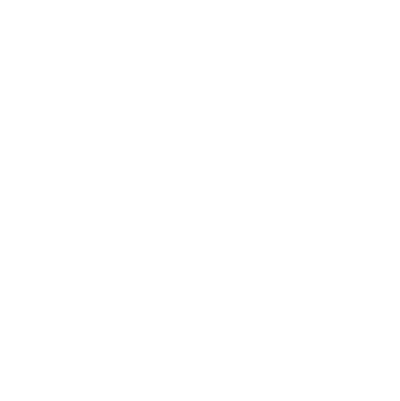Examine the image carefully and respond to the question with a detailed answer: 
What can users do to view larger images?

According to the prompt, users can click to view larger images, indicating that the section is interactive and supports exploring detailed visuals.